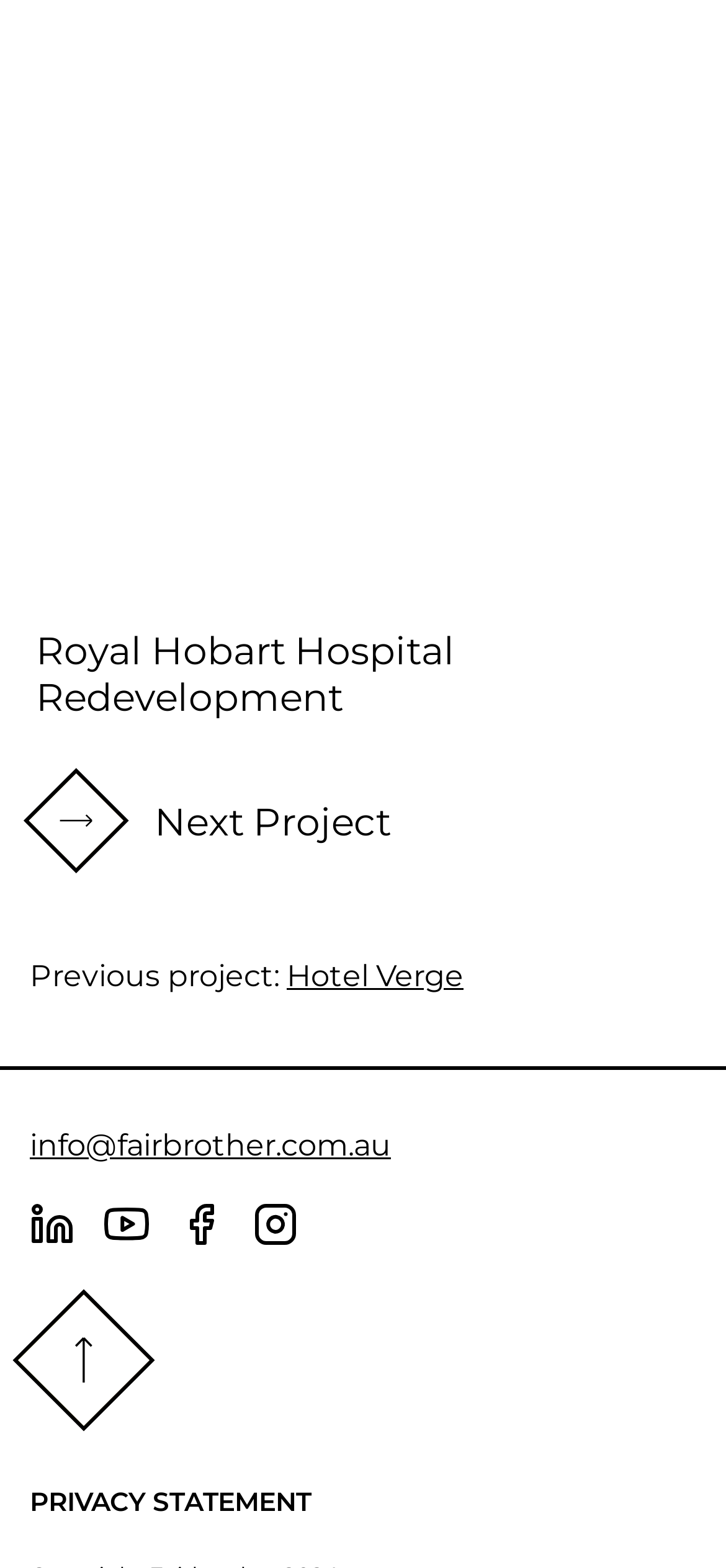Specify the bounding box coordinates of the area to click in order to execute this command: 'Click on the 'Royal Hobart Hospital Redevelopment' link'. The coordinates should consist of four float numbers ranging from 0 to 1, and should be formatted as [left, top, right, bottom].

[0.05, 0.4, 0.95, 0.459]